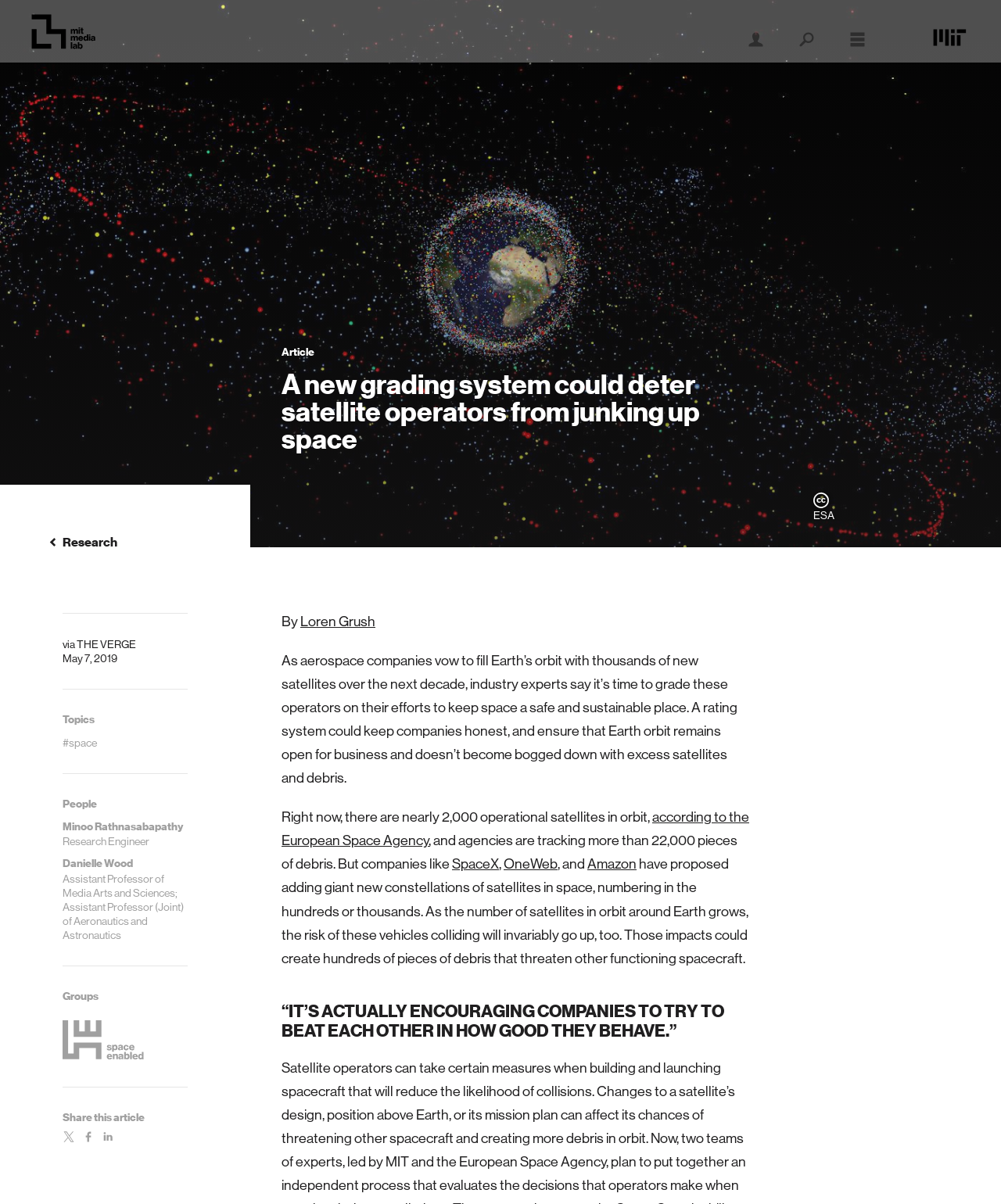Illustrate the webpage's structure and main components comprehensively.

This webpage is about rating efforts to keep Earth's orbit sustainable. At the top, there is a navigation bar with five links: an empty link, "User", "Search", "Nav", and another empty link, each accompanied by an image. Below the navigation bar, there is a heading that reads "A new grading system could deter satellite operators from junking up space". 

To the right of the heading, there is an image. Below the heading, there is a section with the title "Article" and a subheading that reads "ESA via THE VERGE May 7, 2019". This section contains a paragraph of text that discusses the need for a rating system to keep companies honest and ensure that Earth's orbit remains safe and sustainable. 

The text is divided into several sections, each discussing a different aspect of the issue, such as the number of operational satellites and pieces of debris in orbit, and the risks of collisions and debris creation. There are also links to companies like SpaceX, OneWeb, and Amazon, which have proposed adding new constellations of satellites in space. 

On the left side of the page, there are several headings, including "Topics", "People", "Groups", and "Share this article". Under "Topics", there is a link to "#space". Under "People", there are links to two individuals, Minoo Rathnasabapathy and Danielle Wood. Under "Groups", there is a link to an empty image. Under "Share this article", there are three links, each accompanied by an image.